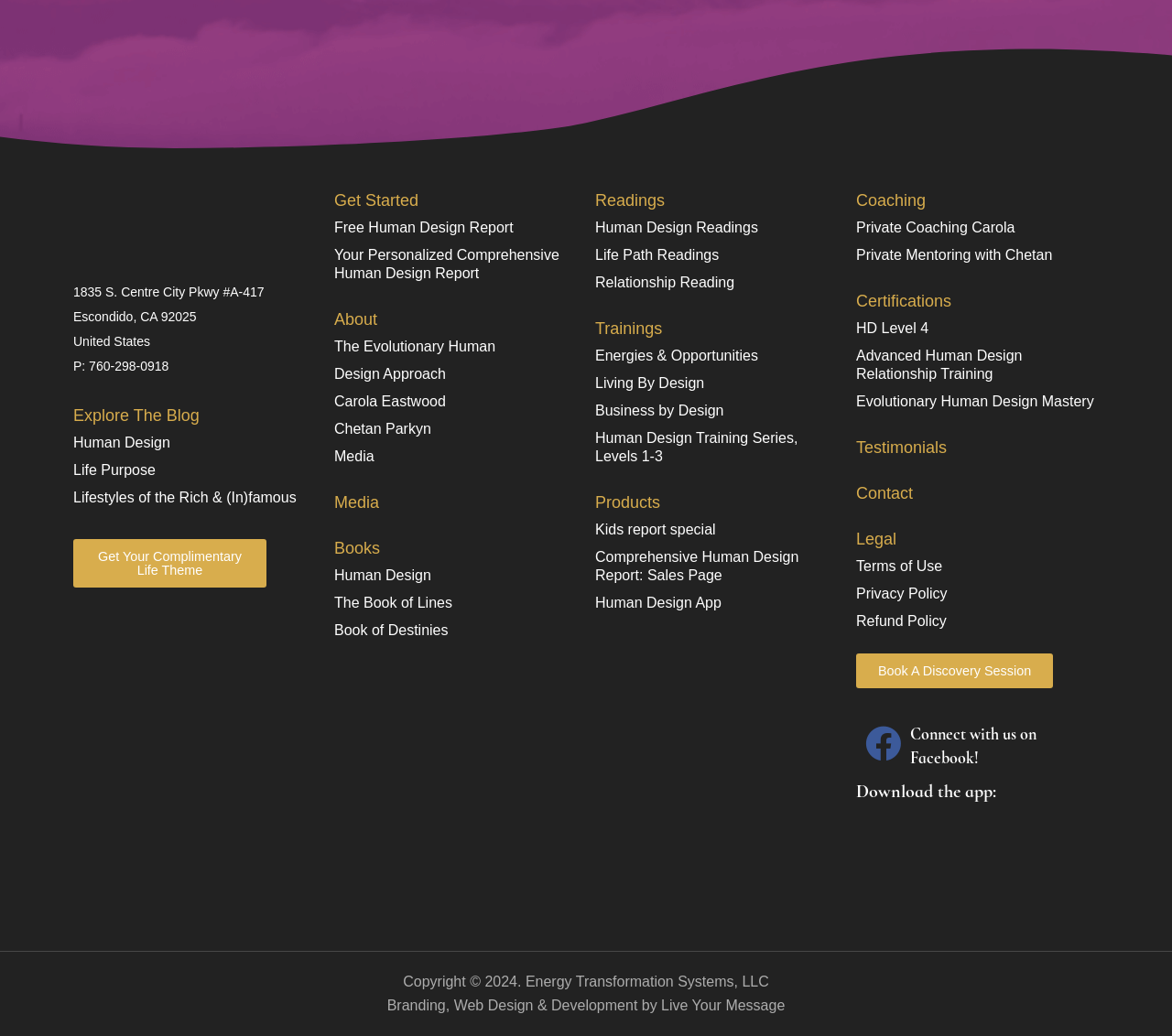Please analyze the image and provide a thorough answer to the question:
What is the phone number of the company?

I found the phone number by looking at the static text element that says 'P: 760-298-0918', which is located near the top of the webpage.